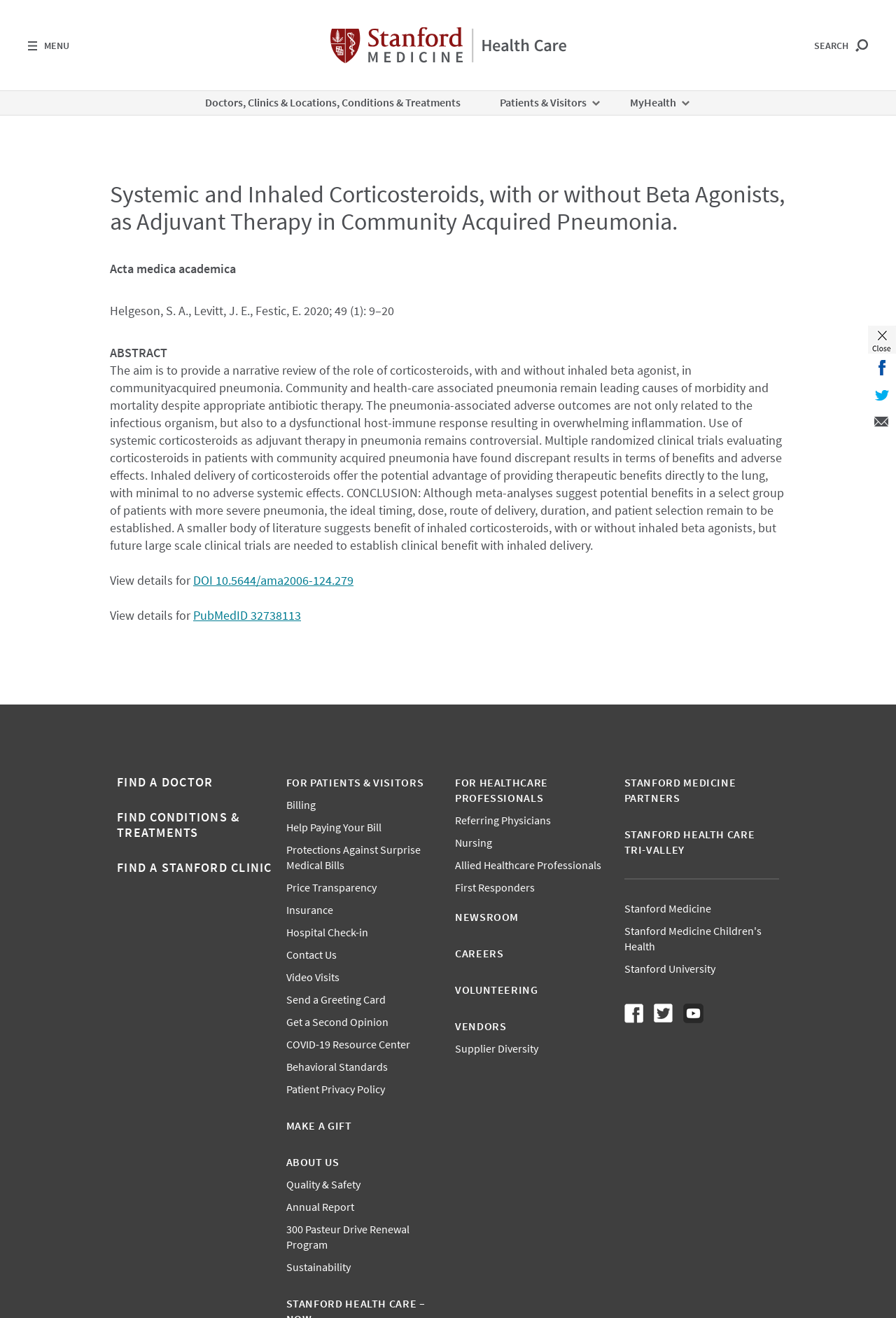Determine the bounding box coordinates of the region to click in order to accomplish the following instruction: "Click the logo". Provide the coordinates as four float numbers between 0 and 1, specifically [left, top, right, bottom].

None